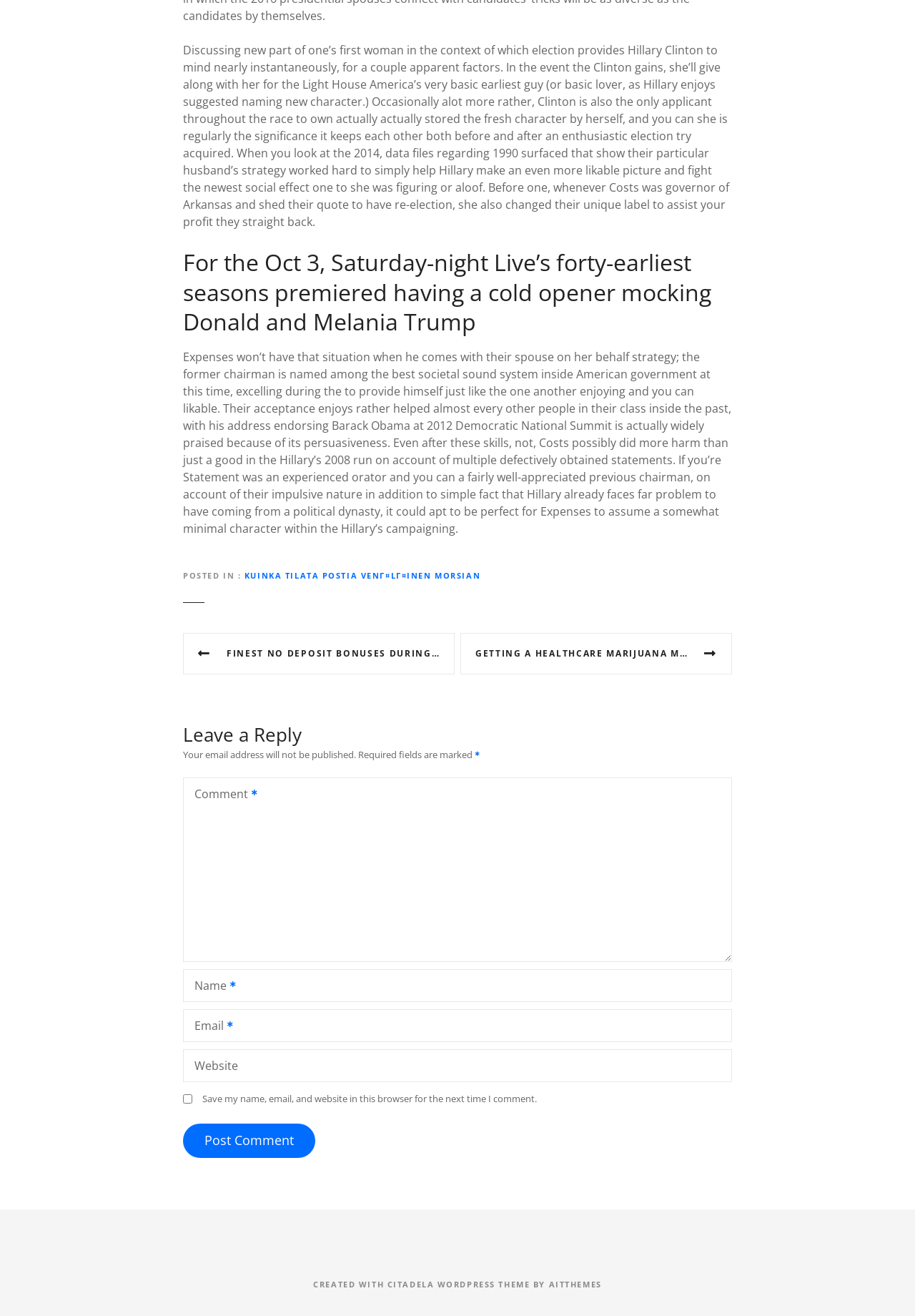What is required to submit a comment?
Please provide a detailed and thorough answer to the question.

The comment section includes fields for the user's name, email, and comment, all of which are marked as required. This means that users must fill in these fields in order to submit a comment.